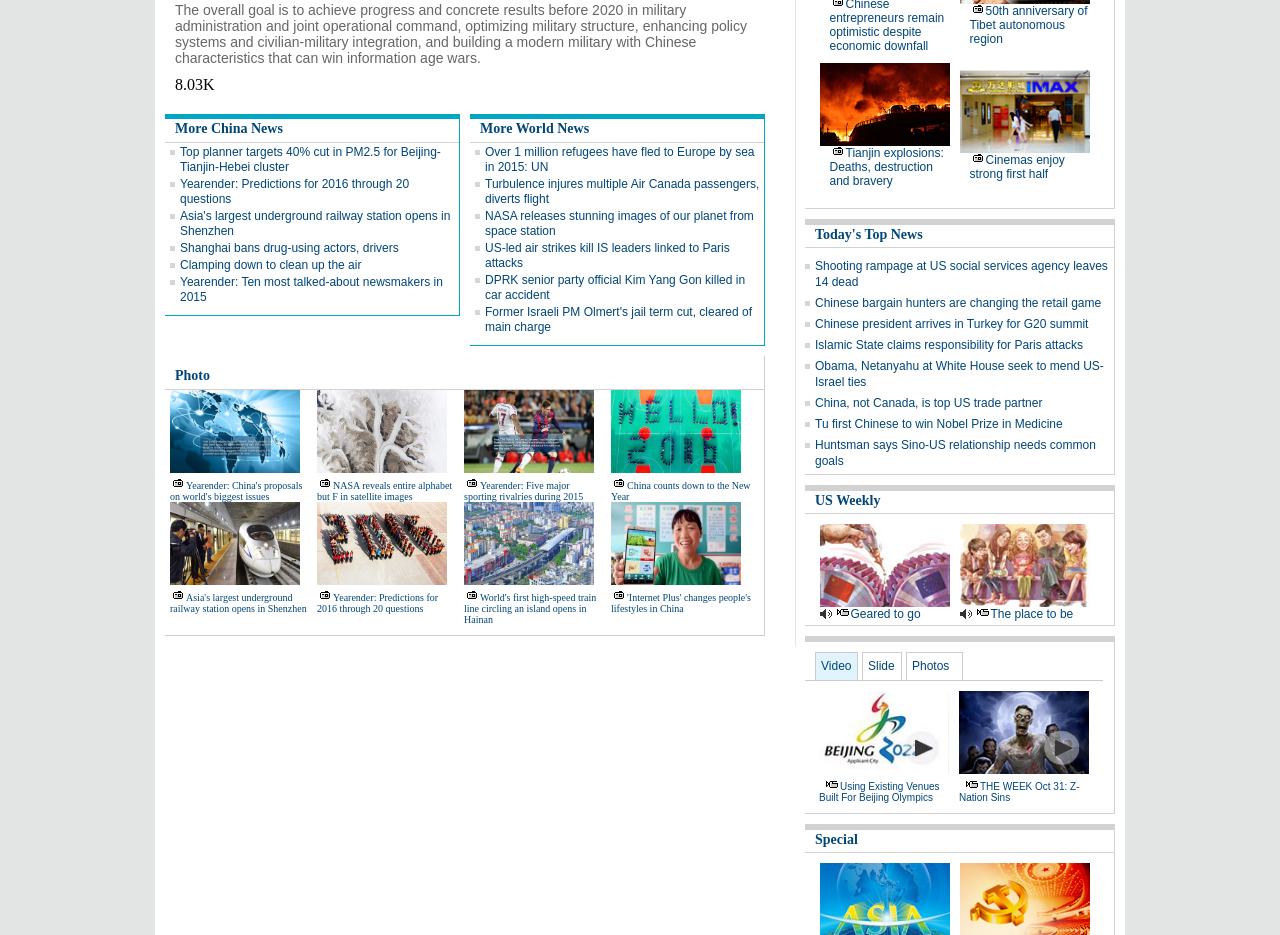Identify the bounding box coordinates for the UI element described as follows: parent_node: Geared to go. Use the format (top-left x, top-left y, bottom-right x, bottom-right y) and ensure all values are floating point numbers between 0 and 1.

[0.64, 0.634, 0.742, 0.652]